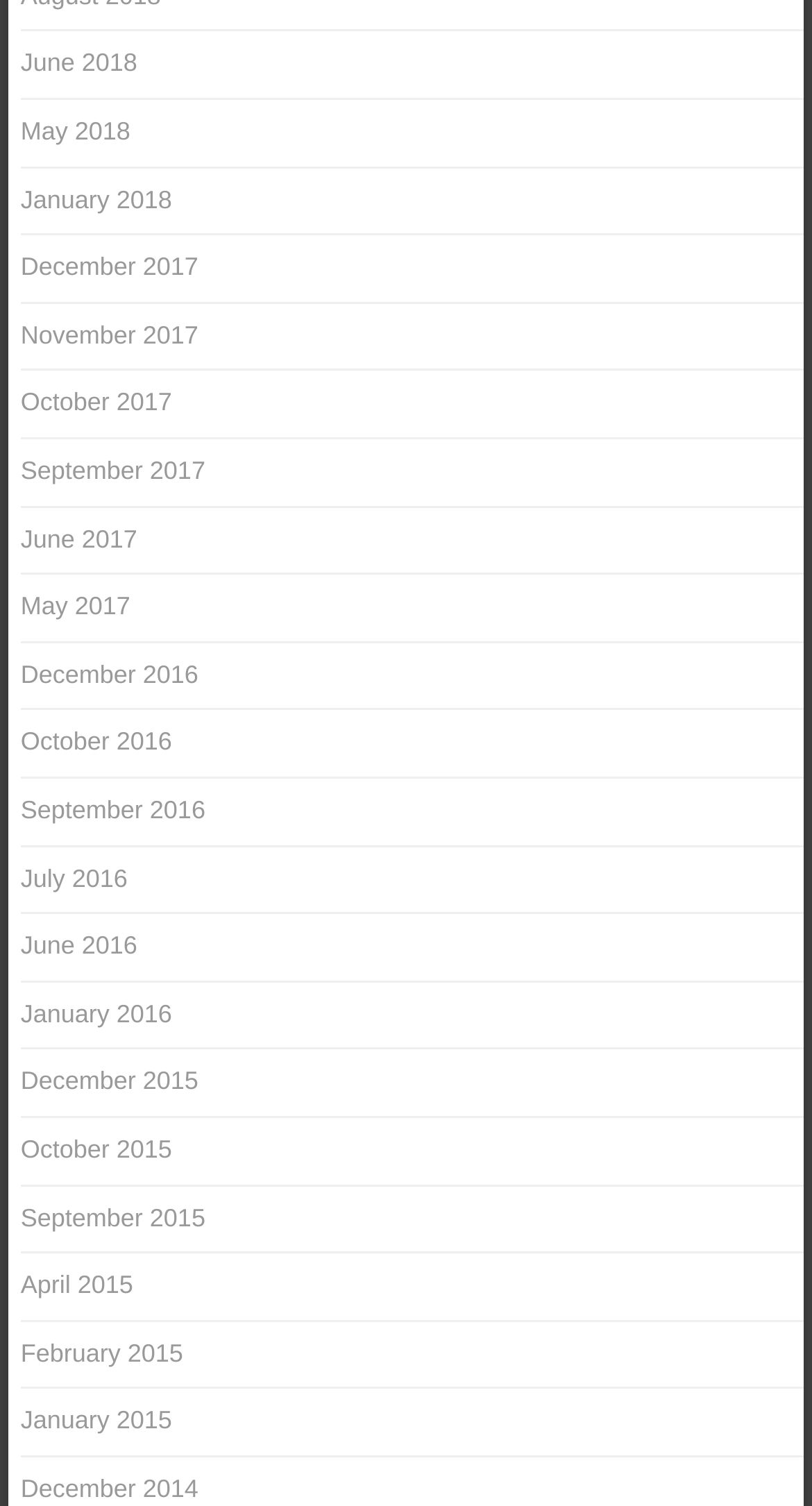Identify the bounding box coordinates of the part that should be clicked to carry out this instruction: "view January 2016".

[0.025, 0.663, 0.212, 0.683]